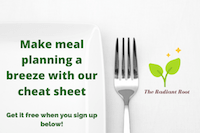What is the shape of the logo?
Answer the question with a detailed and thorough explanation.

The logo of 'The Radiant Root' features green leaves and a touch of sparkle, which implies that the shape of the logo is leaves.